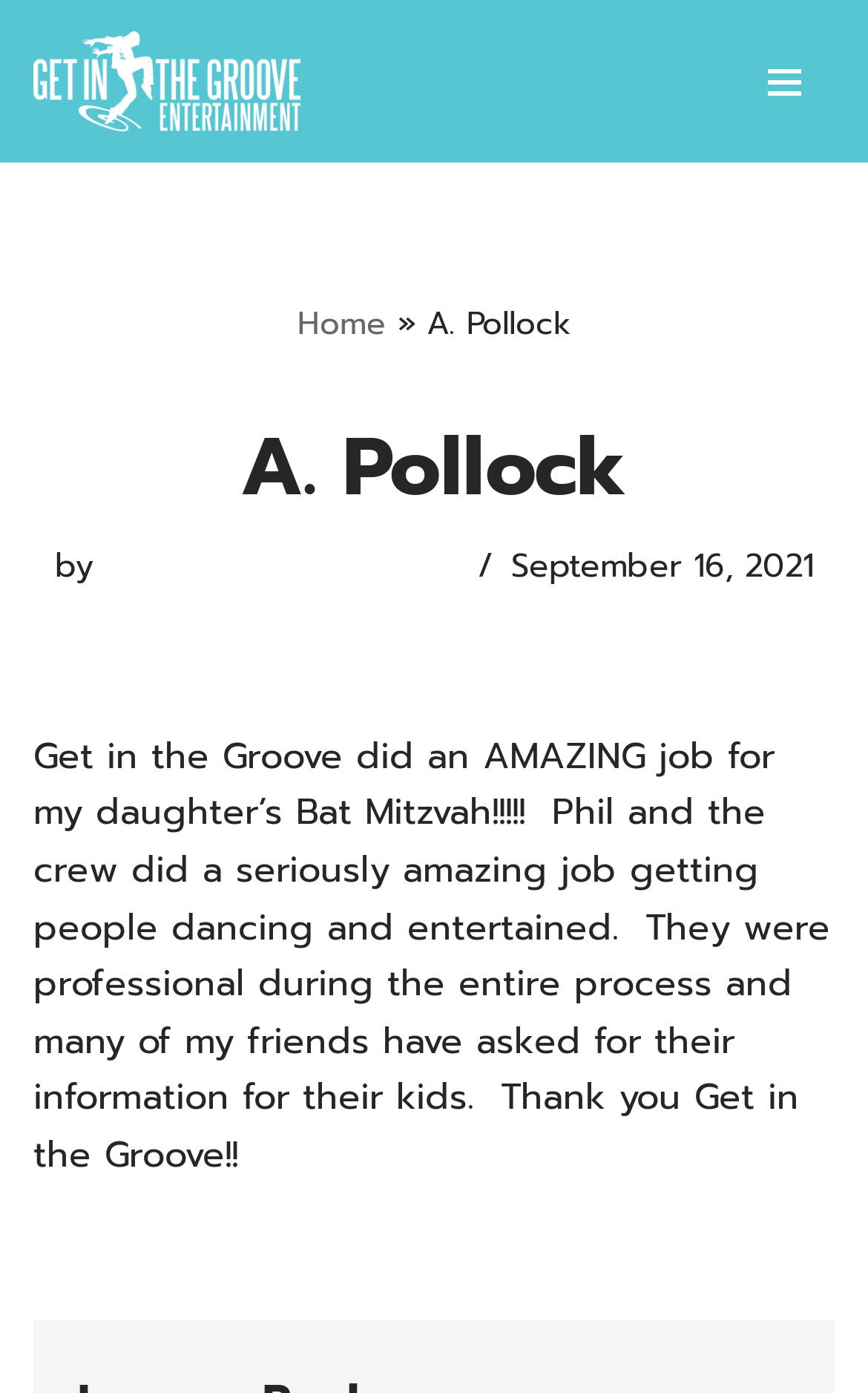Write an exhaustive caption that covers the webpage's main aspects.

The webpage appears to be a review or testimonial page for a company called "Get In The Groove" that provides entertainment services. At the top-left corner, there is a link to skip to the content. Next to it, there is a logo of "Get In The Groove" with a link to the company's main page. 

On the top-right corner, there is a navigation menu button that, when expanded, reveals a menu with a link to the "Home" page, followed by a separator, and then the name "A. Pollock". 

Below the navigation menu, there is a heading with the name "A. Pollock" that spans across the top of the page. Underneath the heading, there is a line of text that reads "by webmaster@cowe.com" with the email address being a link. 

To the right of the email address, there is a timestamp showing the date "September 16, 2021". 

The main content of the page is a testimonial review that occupies most of the page. The review is a glowing endorsement of "Get In The Groove" for their services at a Bat Mitzvah event, praising their professionalism and ability to get people dancing and entertained.